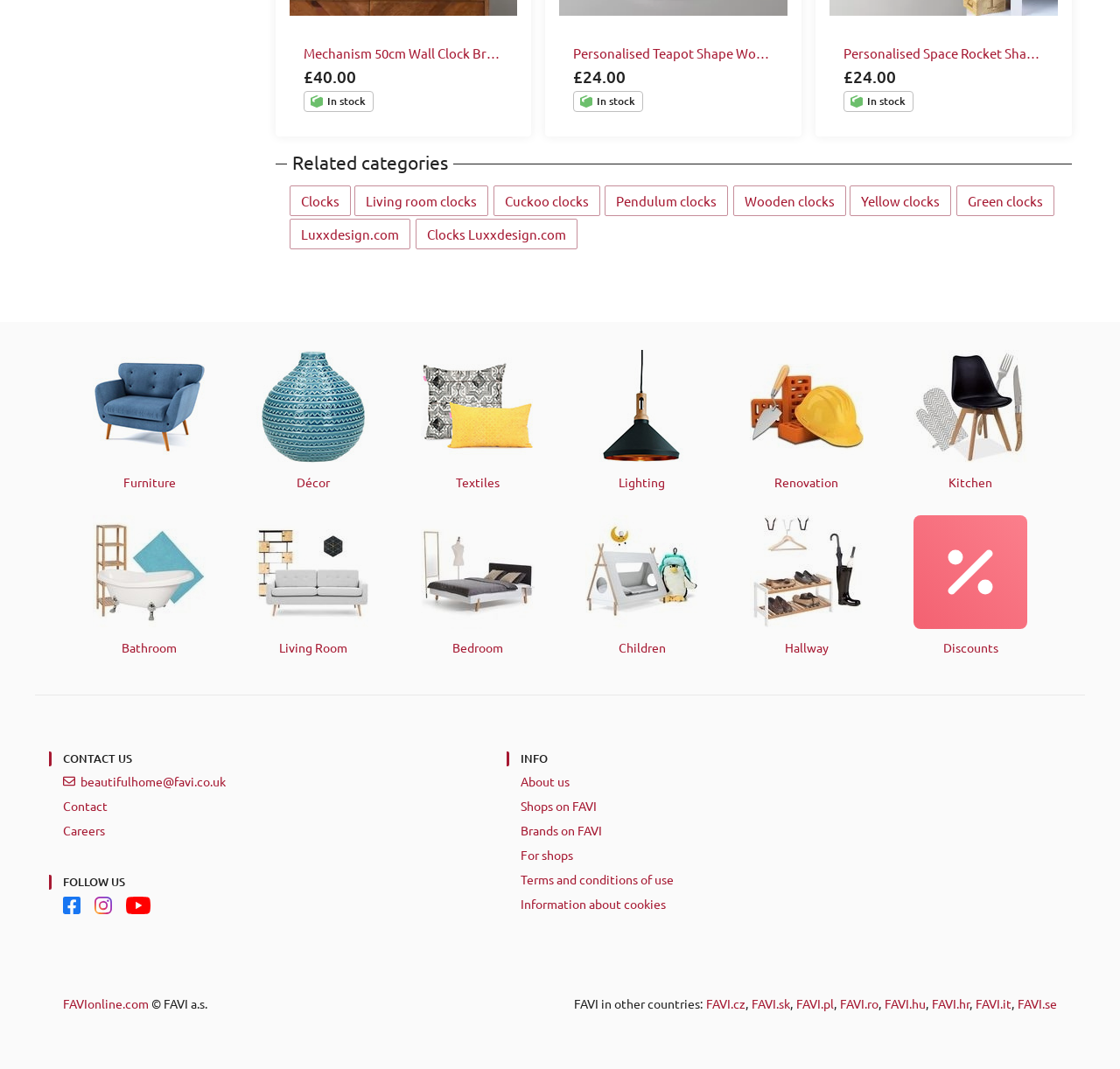How many countries are listed for FAVI?
Please analyze the image and answer the question with as much detail as possible.

I counted the number of link elements that represent FAVI in other countries, which are 'FAVI.cz', 'FAVI.sk', 'FAVI.pl', 'FAVI.ro', 'FAVI.hu', 'FAVI.hr', 'FAVI.it', and 'FAVI.se'. There are nine of them.